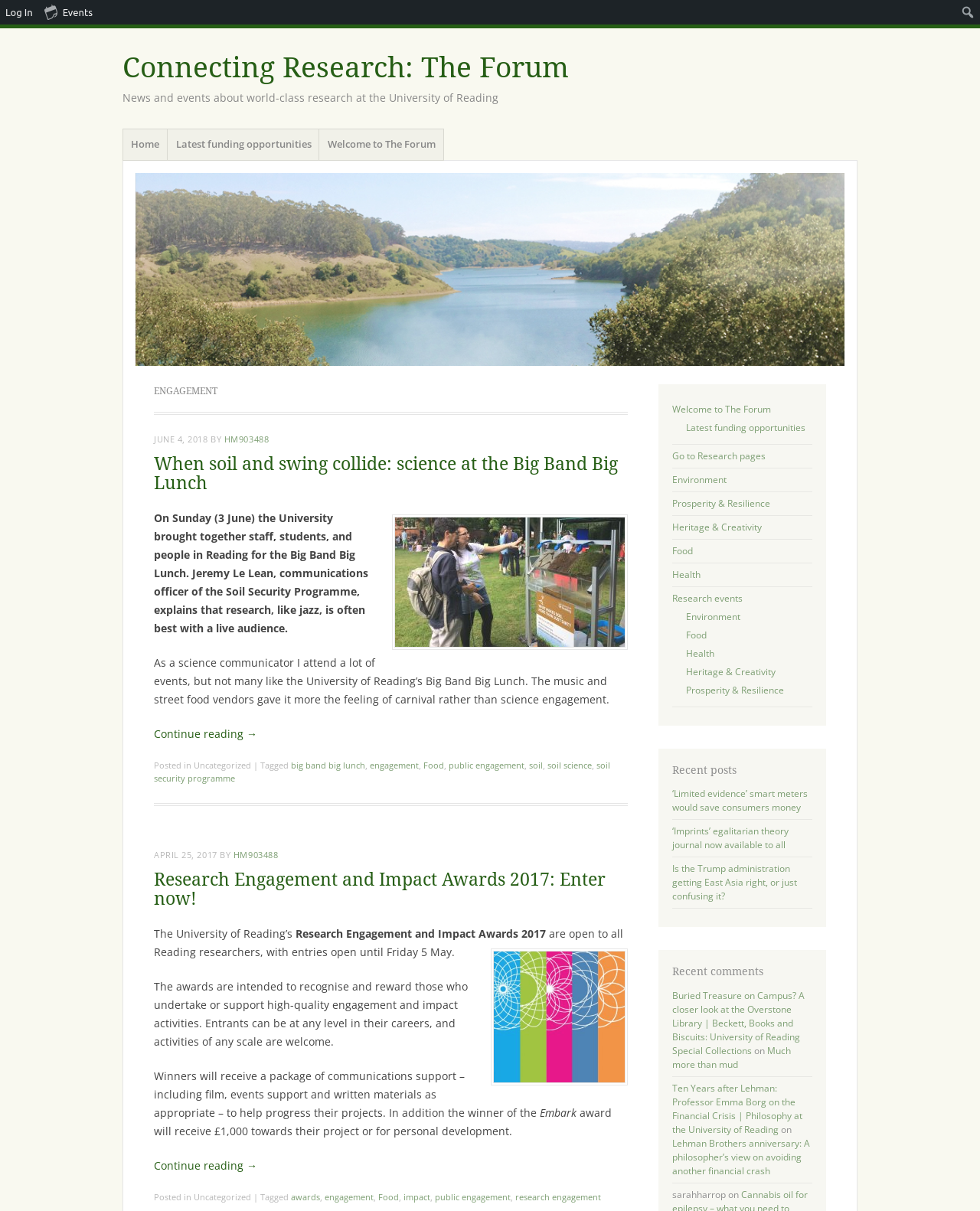Please identify the bounding box coordinates of the region to click in order to complete the task: "Read the article 'When soil and swing collide: science at the Big Band Big Lunch'". The coordinates must be four float numbers between 0 and 1, specified as [left, top, right, bottom].

[0.157, 0.375, 0.641, 0.407]